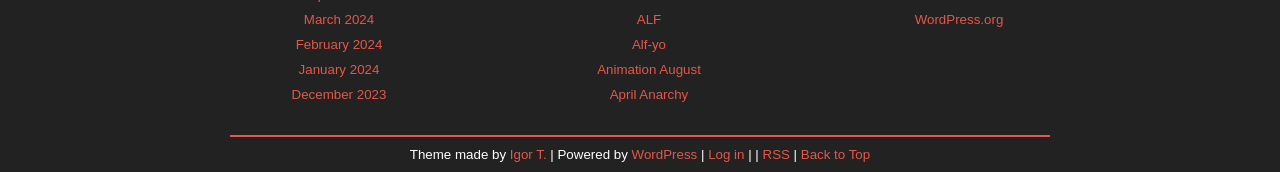Determine the bounding box coordinates (top-left x, top-left y, bottom-right x, bottom-right y) of the UI element described in the following text: Real Estate Law

None